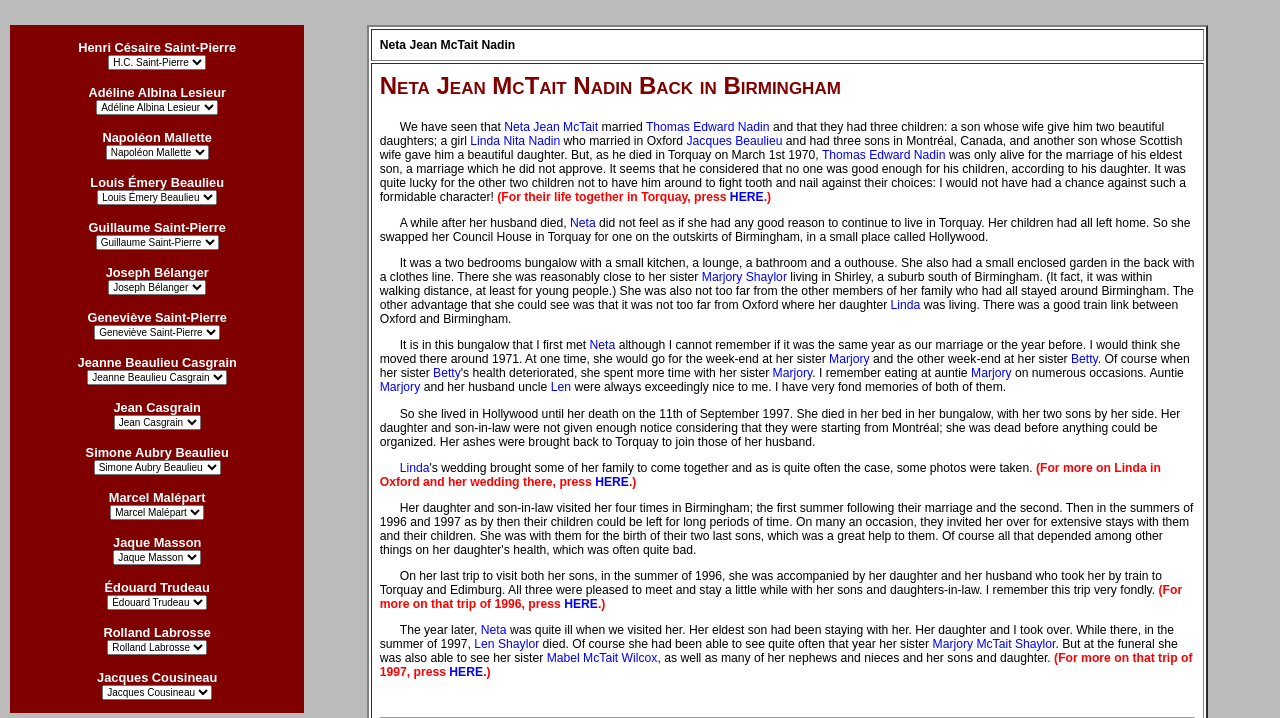Locate the coordinates of the bounding box for the clickable region that fulfills this instruction: "Open the link to learn more about the 1996 trip".

[0.441, 0.831, 0.467, 0.851]